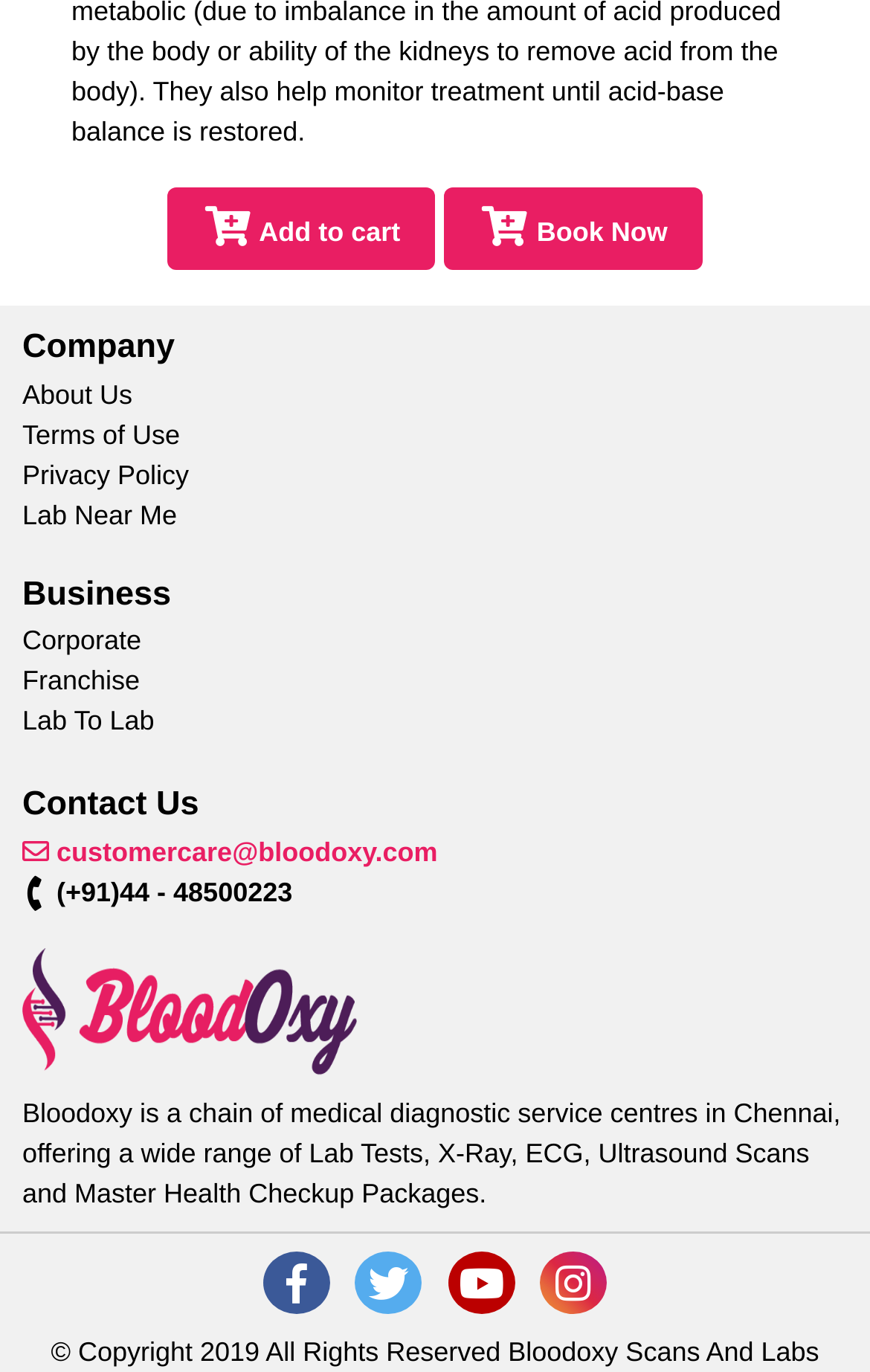Utilize the information from the image to answer the question in detail:
What is the contact email?

I found the contact email 'customercare@bloodoxy.com' in the StaticText element with the bounding box coordinates [0.056, 0.609, 0.503, 0.632] which is located in the contact information section.